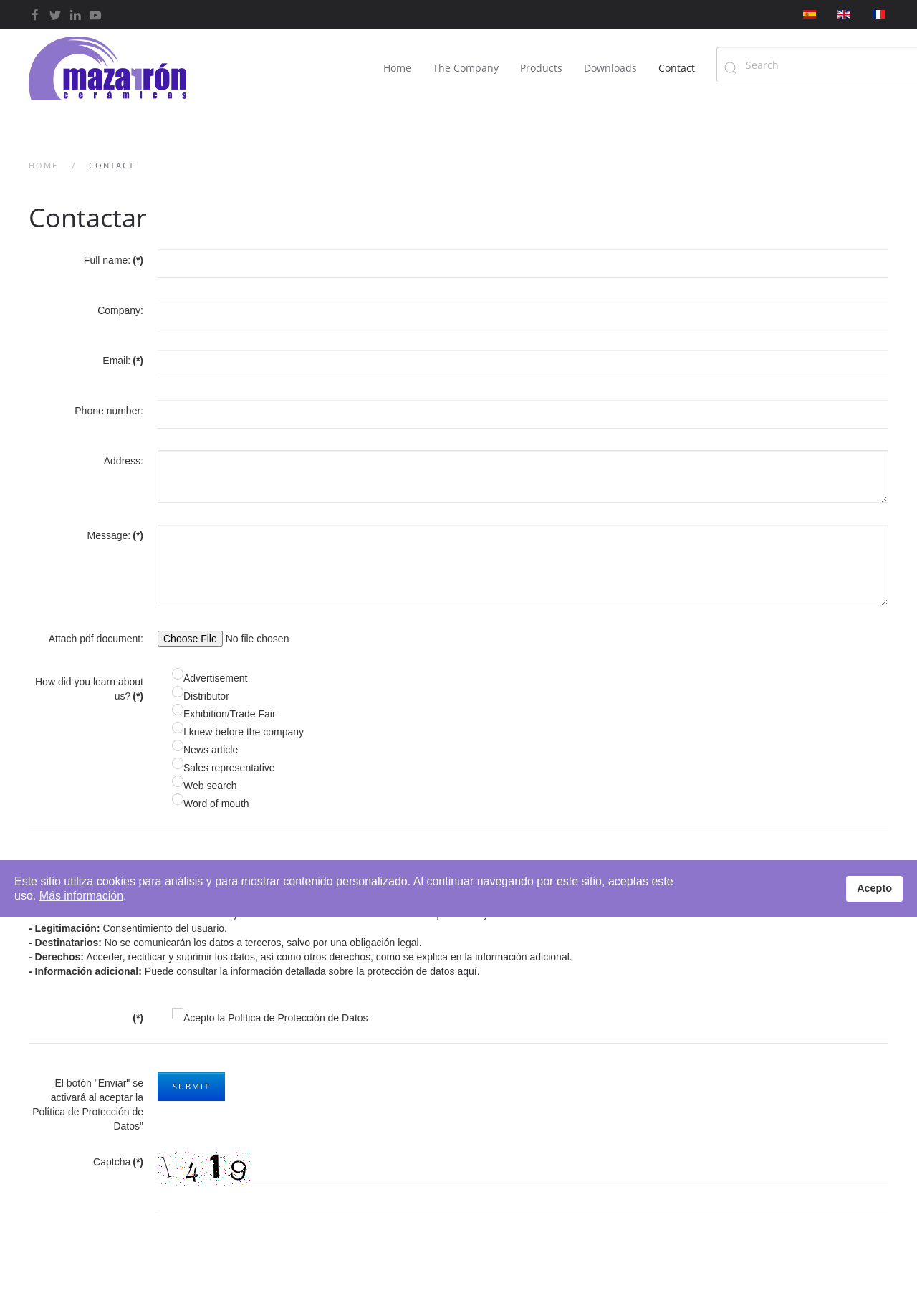Provide a brief response to the question below using one word or phrase:
What is the last field in the contact form?

Captcha